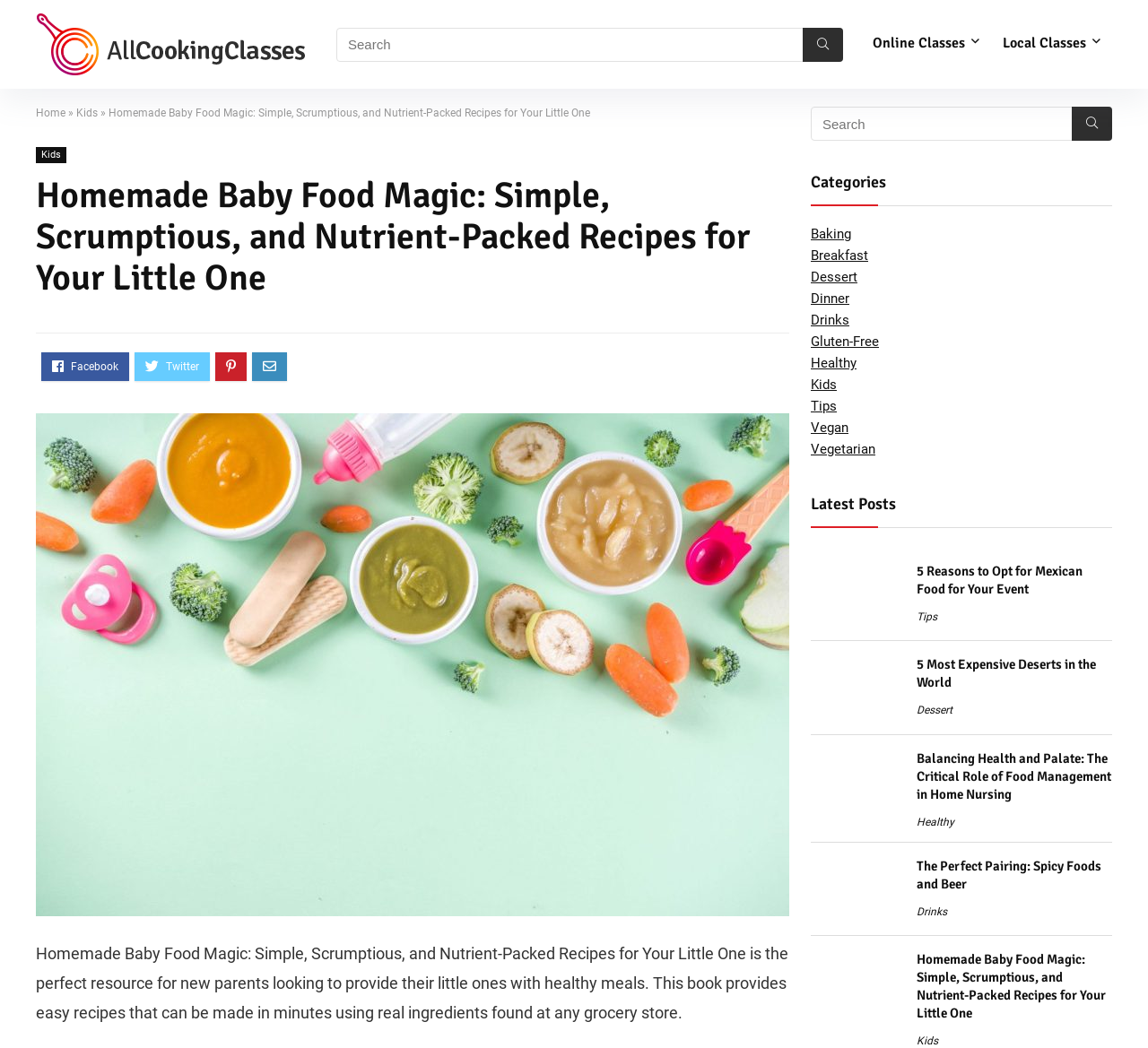Generate a detailed explanation of the webpage's features and information.

This webpage is about homemade baby food recipes, with a focus on providing healthy meals for little ones. At the top, there is a navigation bar with links to "All Cooking Classes", "Online Classes", and "Local Classes". Below this, there is a search bar with a magnifying glass icon.

On the left side of the page, there is a menu with links to "Home", "Kids", and other categories. Below this menu, there is a heading that reads "Homemade Baby Food Magic: Simple, Scrumptious, and Nutrient-Packed Recipes for Your Little One", which is also the title of the webpage.

To the right of the menu, there is a large image of a baby food index, taking up most of the top half of the page. Below this image, there is a paragraph of text that describes the book "Homemade Baby Food Magic" and its benefits for new parents.

Further down the page, there is a search bar and a list of categories, including "Baking", "Breakfast", "Dessert", and more. Below this, there are several sections of latest posts, each with a heading, an image, and a brief description. These posts include "5 Reasons to Opt for Mexican Food for Your Event", "5 Most Expensive Deserts in the World", and "Balancing Health and Palate: The Critical Role of Food Management in Home Nursing", among others.

Each of these sections has a heading, an image, and a brief description, with links to read more about each topic. The images are scattered throughout the page, with some taking up more space than others. The overall layout is organized, with clear headings and concise text, making it easy to navigate and find relevant information.